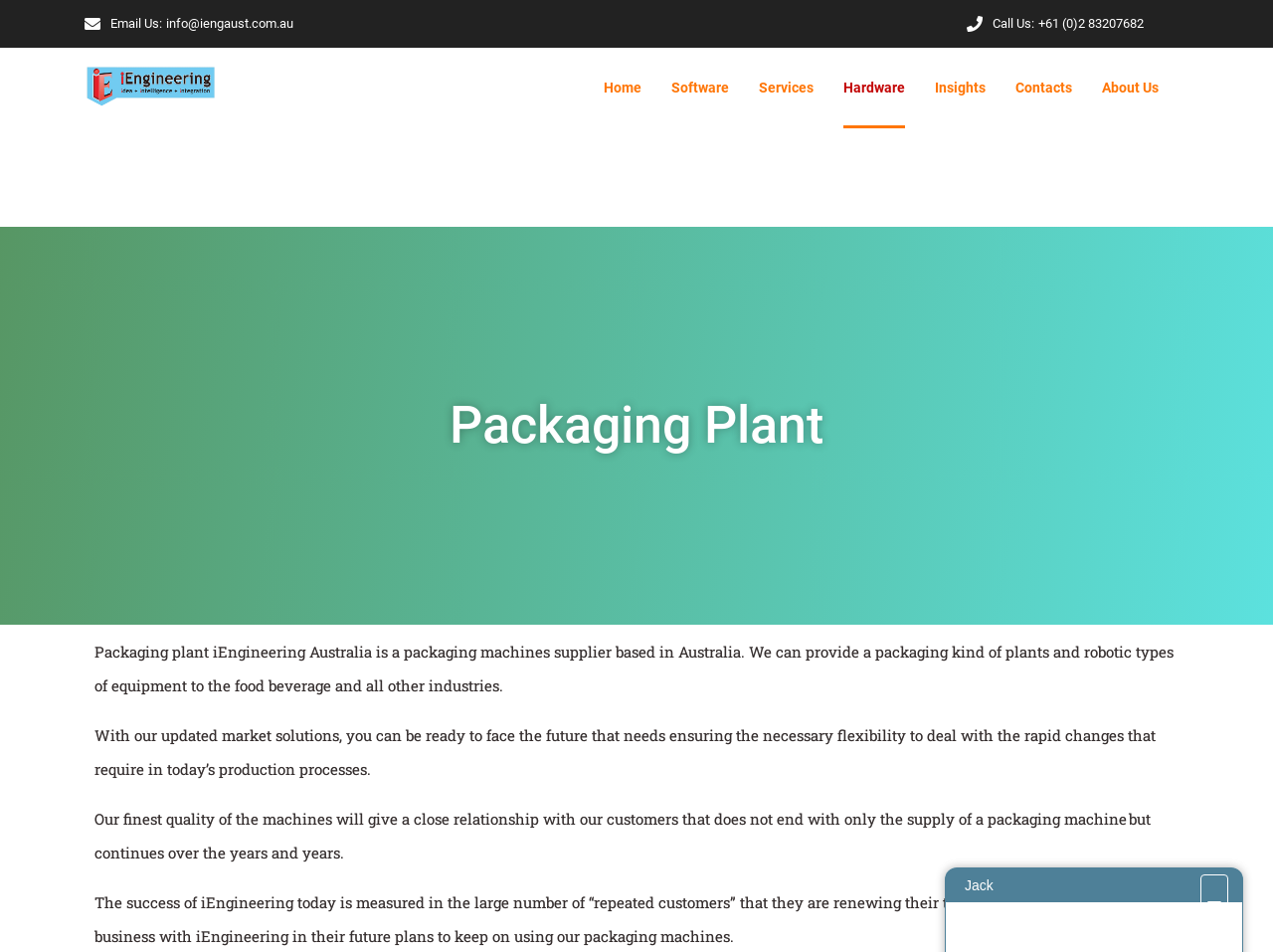Determine the bounding box coordinates for the clickable element required to fulfill the instruction: "Click on 'password manager'". Provide the coordinates as four float numbers between 0 and 1, i.e., [left, top, right, bottom].

None